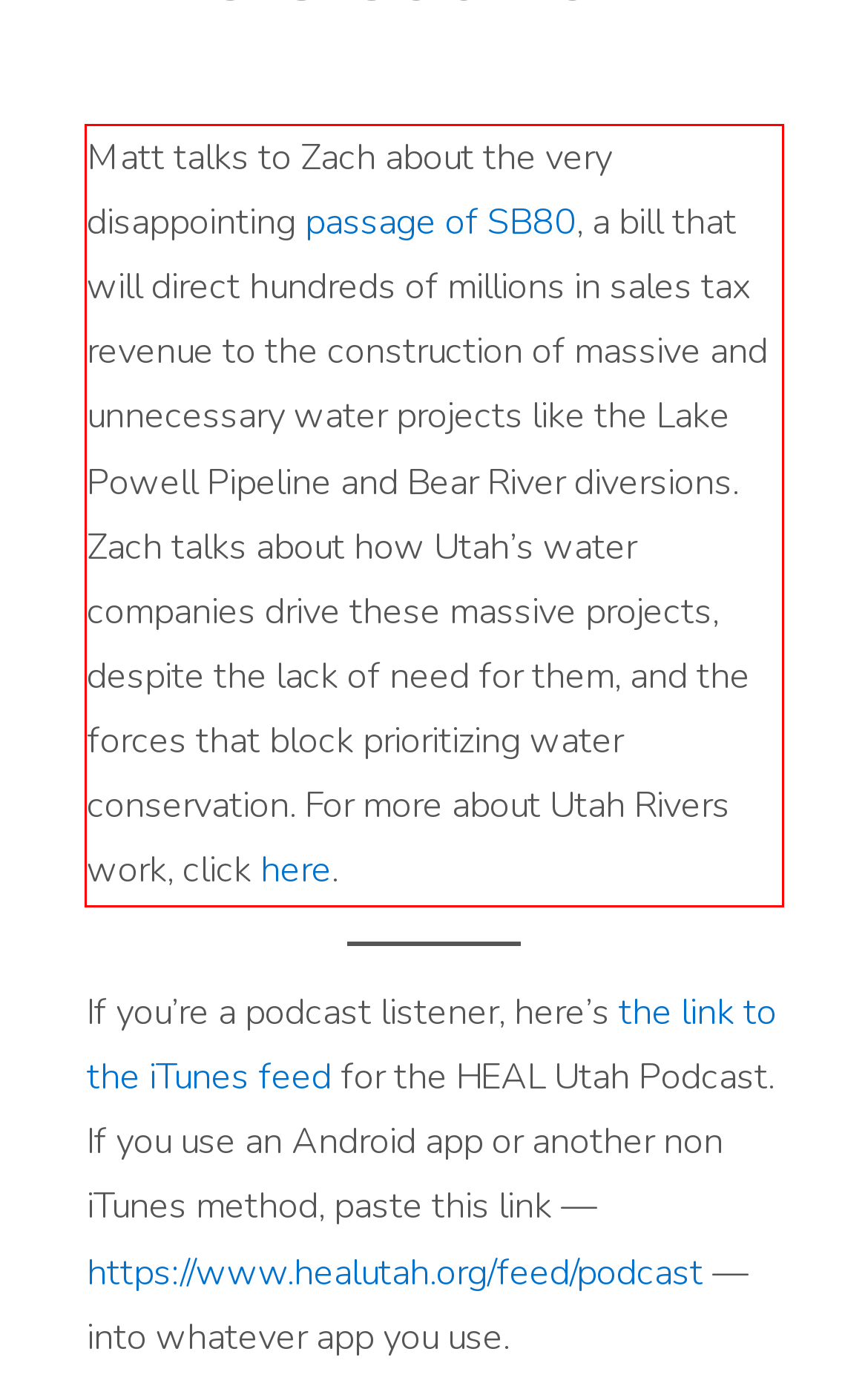Given a screenshot of a webpage with a red bounding box, extract the text content from the UI element inside the red bounding box.

Matt talks to Zach about the very disappointing passage of SB80, a bill that will direct hundreds of millions in sales tax revenue to the construction of massive and unnecessary water projects like the Lake Powell Pipeline and Bear River diversions. Zach talks about how Utah’s water companies drive these massive projects, despite the lack of need for them, and the forces that block prioritizing water conservation. For more about Utah Rivers work, click here.